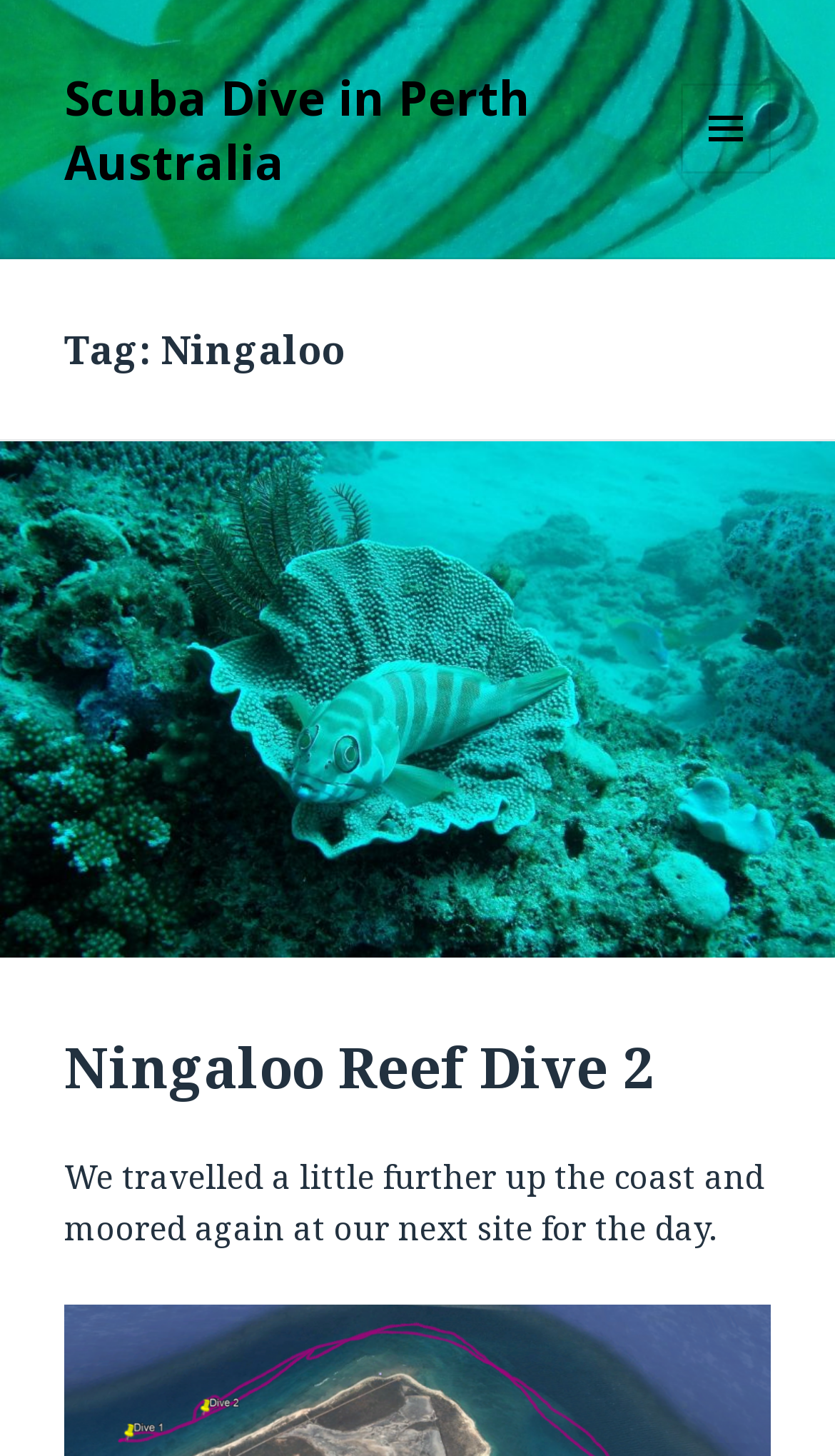Please provide a short answer using a single word or phrase for the question:
How many links are there on the webpage?

At least 3